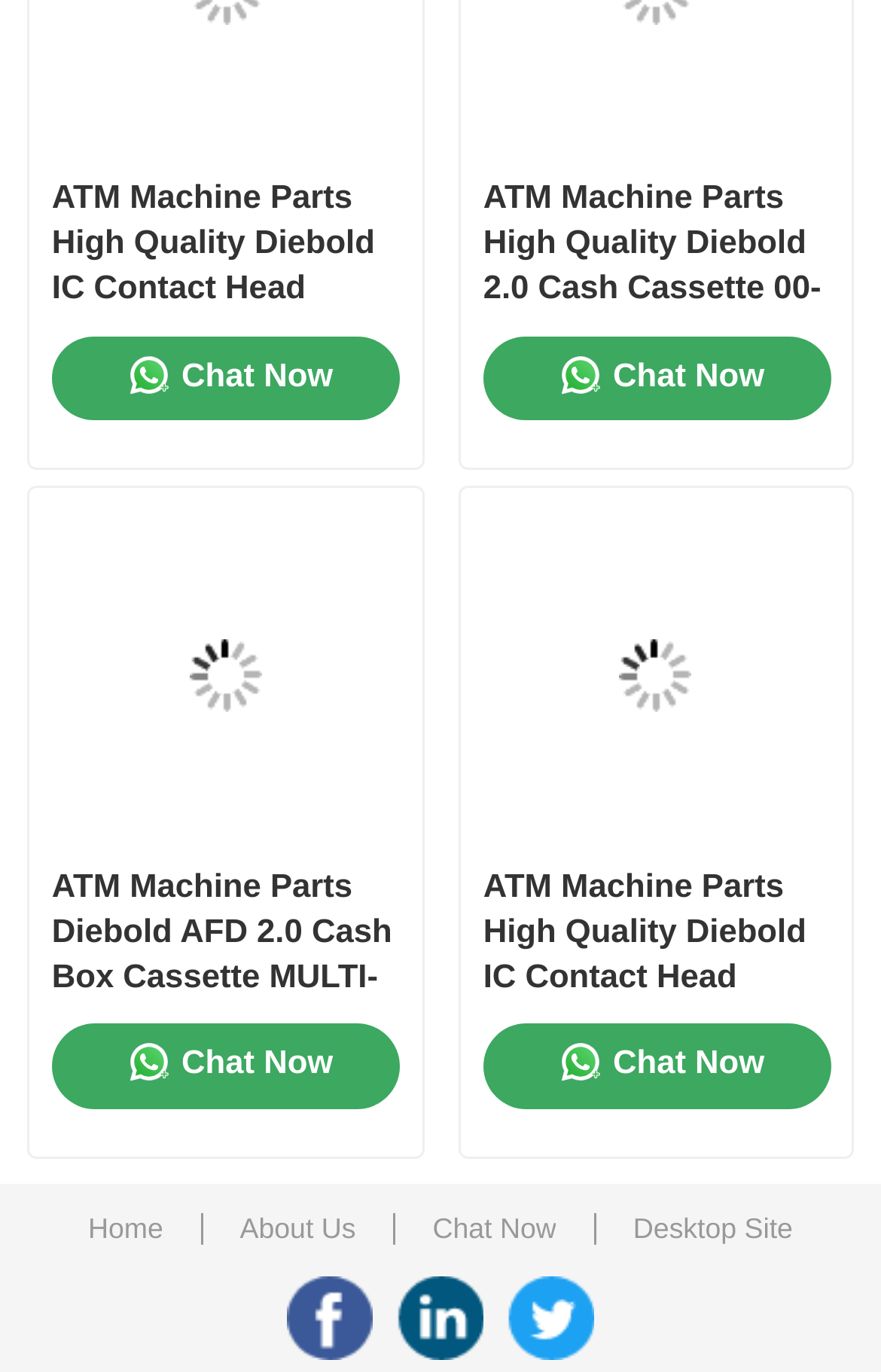Bounding box coordinates are to be given in the format (top-left x, top-left y, bottom-right x, bottom-right y). All values must be floating point numbers between 0 and 1. Provide the bounding box coordinate for the UI element described as: Home

[0.08, 0.123, 0.92, 0.213]